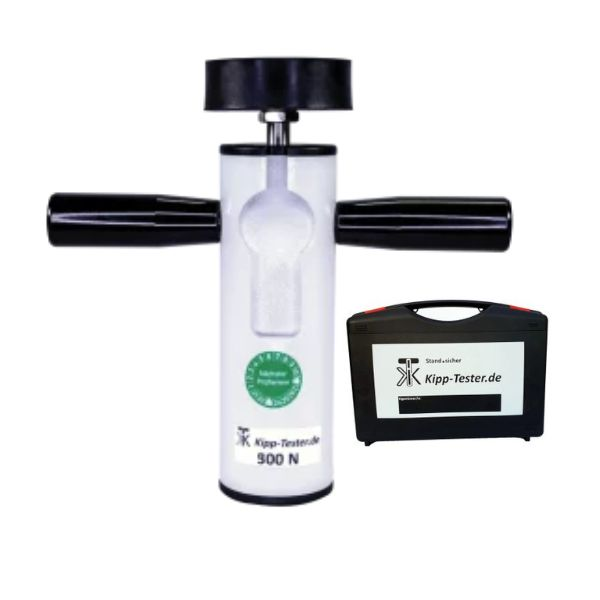Use a single word or phrase to answer the question: 
What is the measurement capacity of the pressure gauge?

900 N